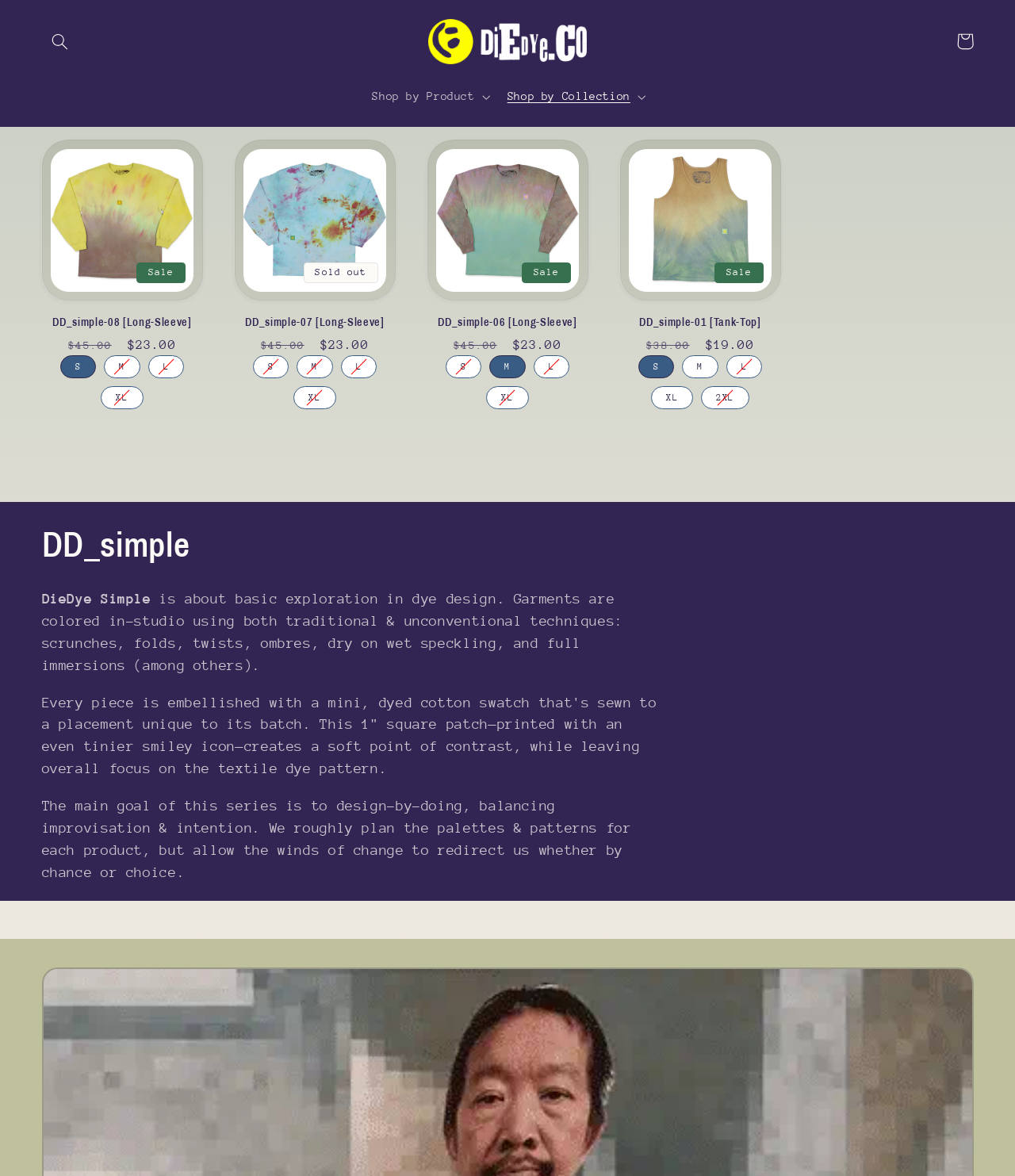Pinpoint the bounding box coordinates of the clickable element needed to complete the instruction: "View DD_simple-08 [Long-Sleeve] Sale". The coordinates should be provided as four float numbers between 0 and 1: [left, top, right, bottom].

[0.041, 0.268, 0.2, 0.28]